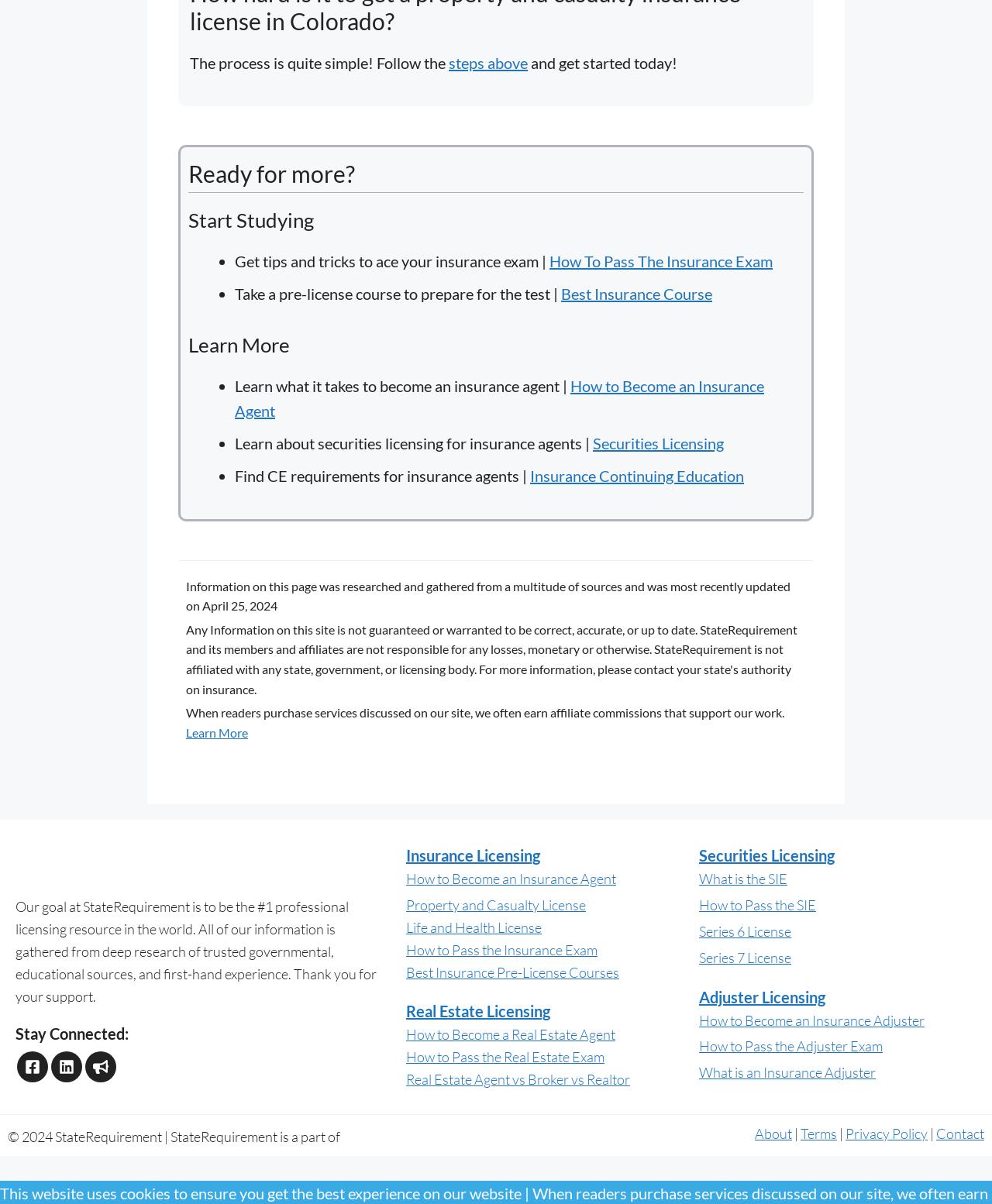Respond to the following question with a brief word or phrase:
What type of licenses are discussed on this webpage?

Insurance, Real Estate, Securities, Adjuster